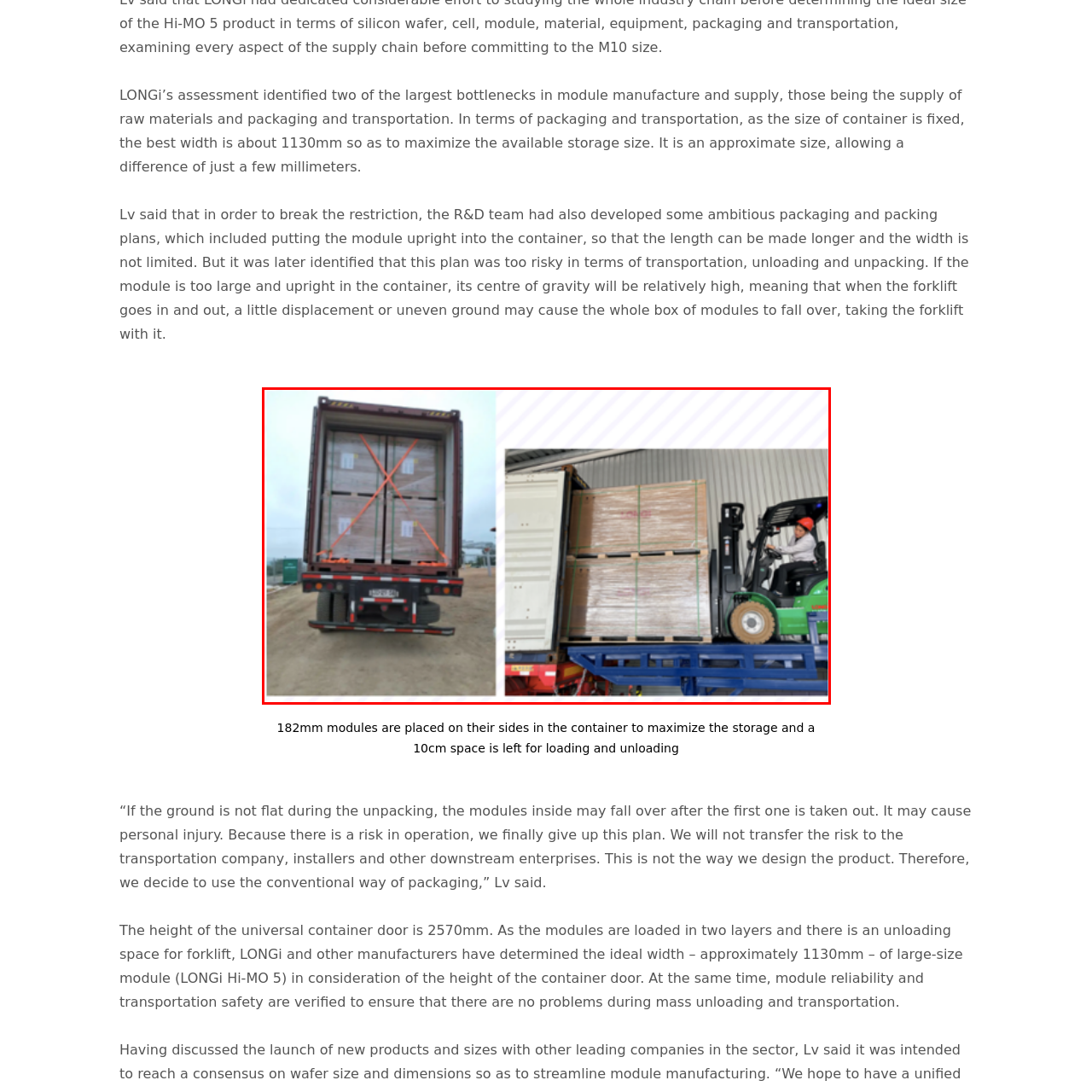Take a close look at the image marked with a red boundary and thoroughly answer the ensuing question using the information observed in the image:
What is the purpose of the straps on the modules?

The caption shows visible straps on the modules, which are used to prevent shifting during transport, ensuring the safe and secure loading of the modules in the container.